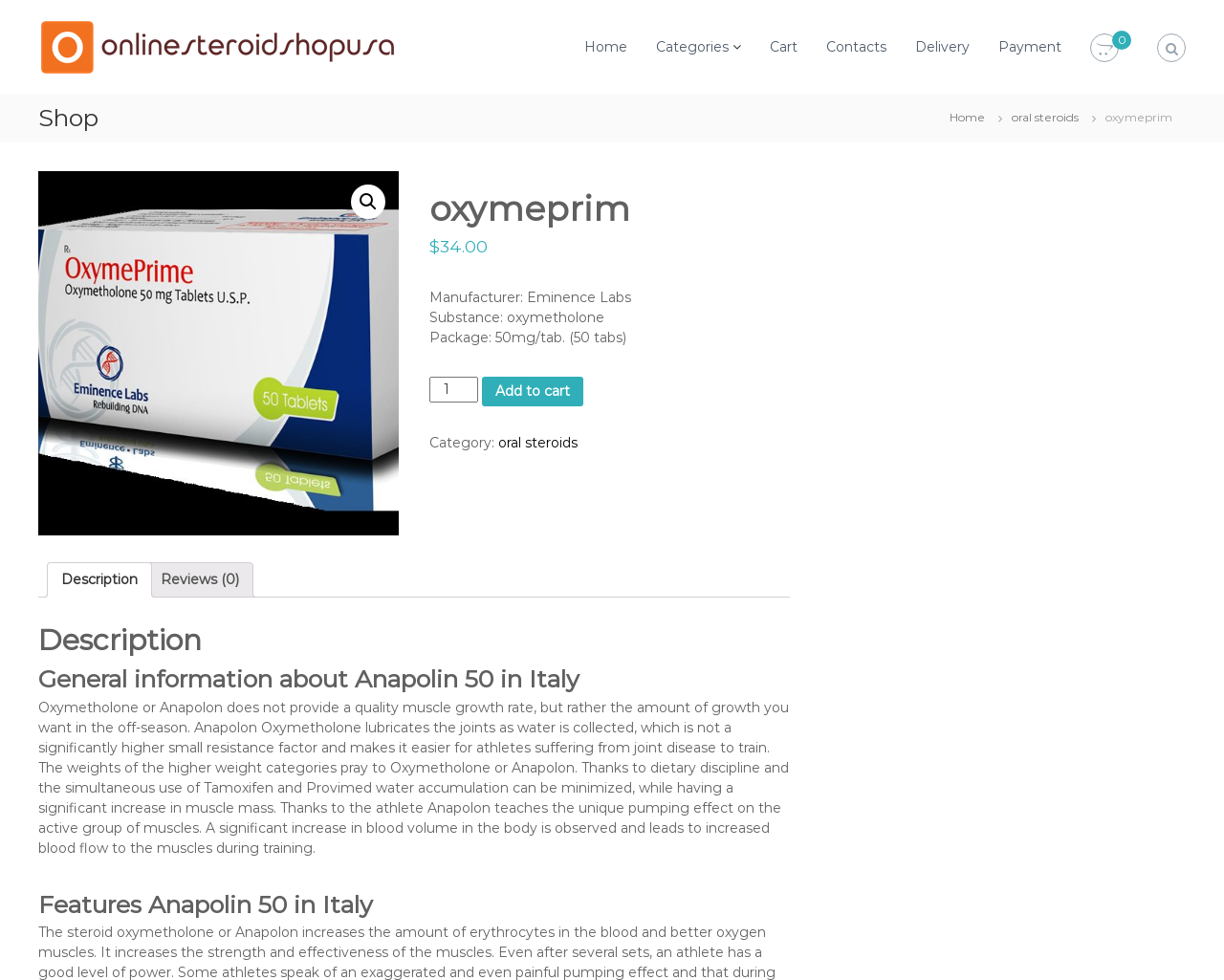How many reviews are there for oxymeprim?
Please provide a detailed and thorough answer to the question.

The number of reviews for oxymeprim can be found in the tablist section, where it is listed as 'Reviews (0)'.